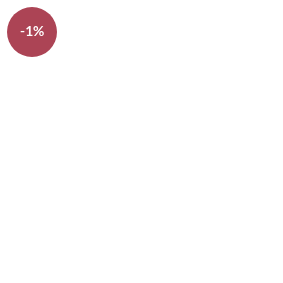What is the purpose of the circular graphic?
Provide a comprehensive and detailed answer to the question.

The circular graphic is designed to capture attention and emphasize the savings of -1% discount on the product, making it a vital element in enticing purchases.